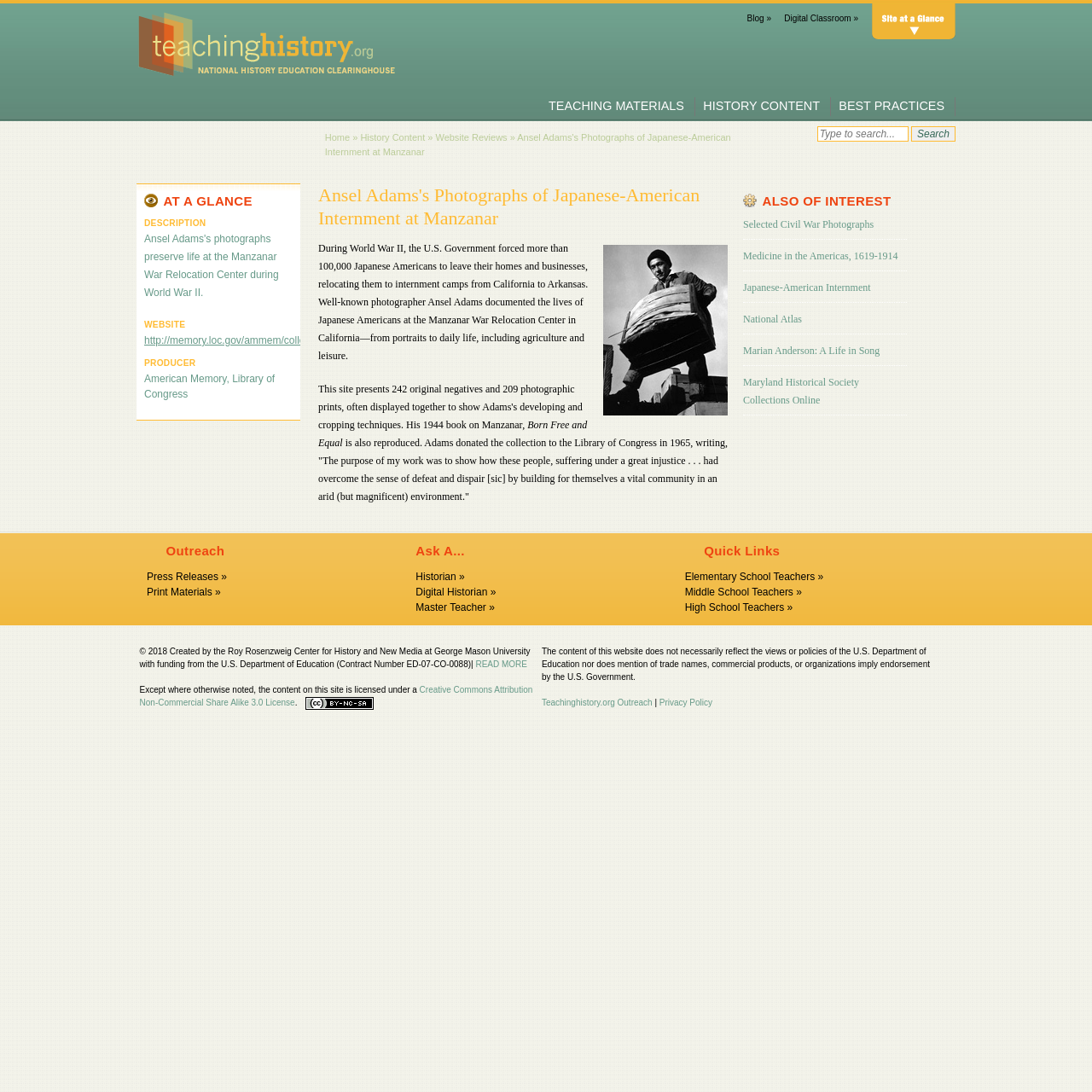Kindly respond to the following question with a single word or a brief phrase: 
What is the title of the webpage section that contains the image?

AT A GLANCE